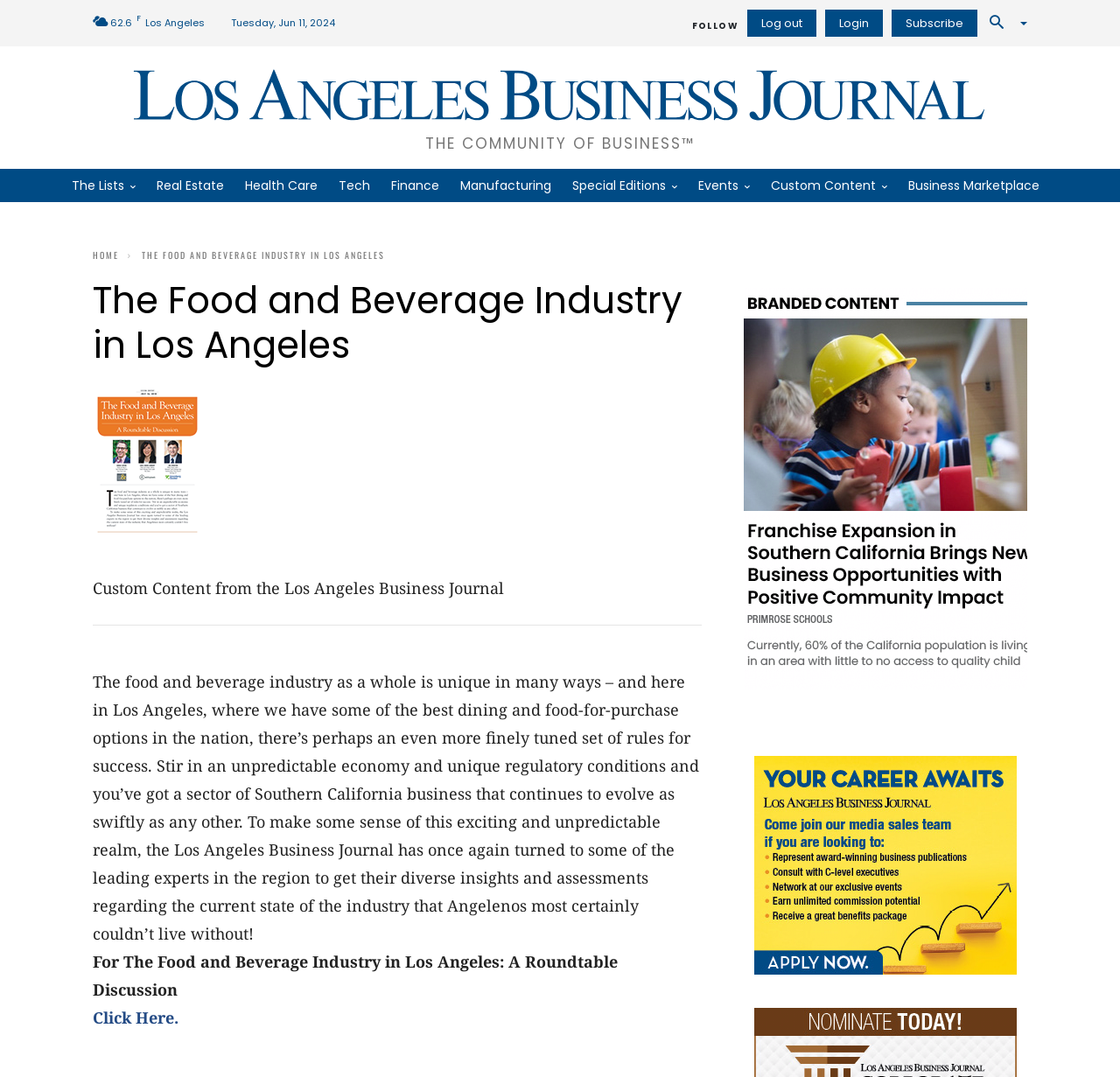Determine the bounding box coordinates for the area that should be clicked to carry out the following instruction: "Click on the 'Log out' link".

[0.667, 0.009, 0.729, 0.034]